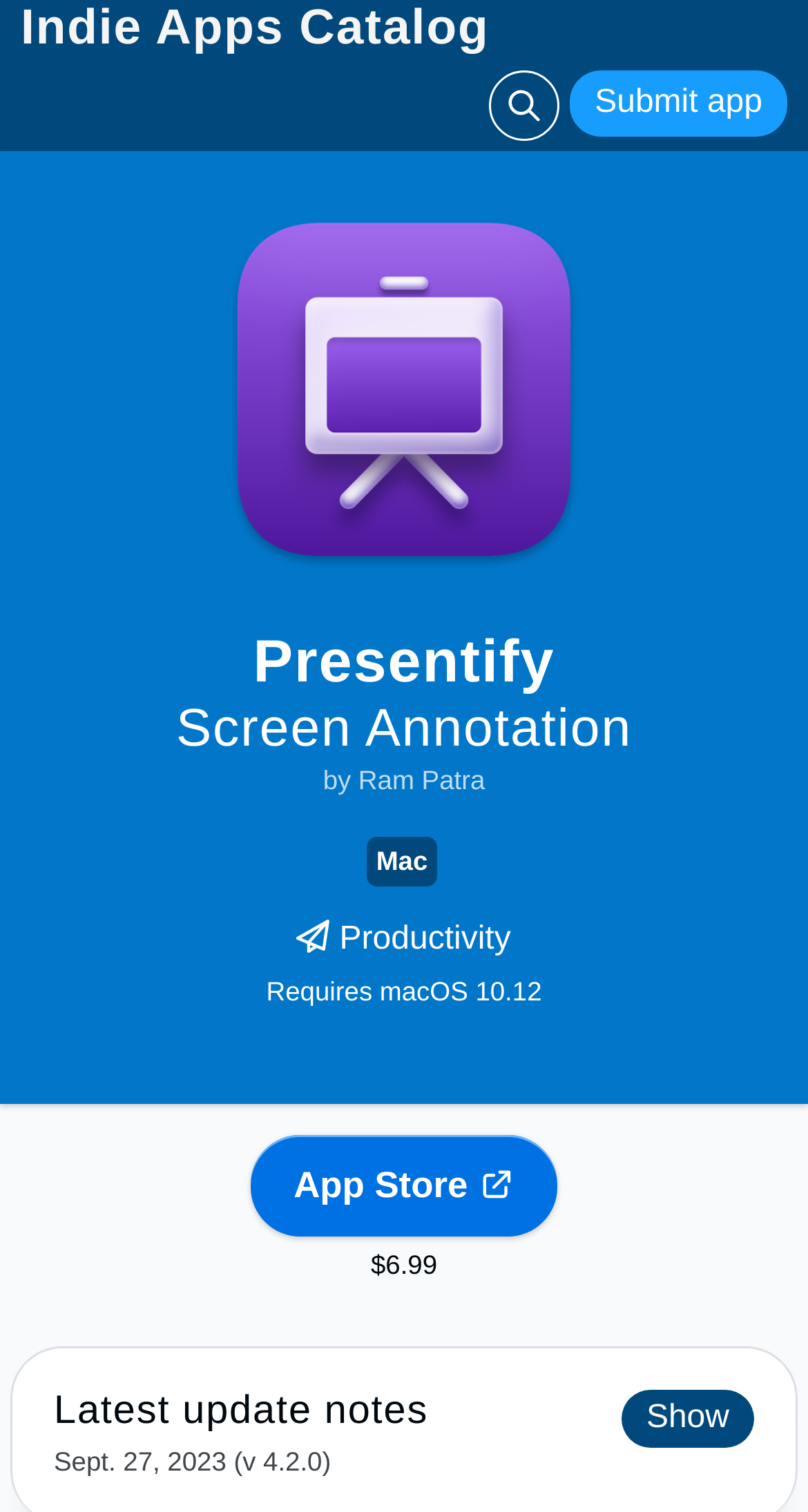What is the latest update date of the app?
Answer the question with a single word or phrase derived from the image.

Sept. 27, 2023